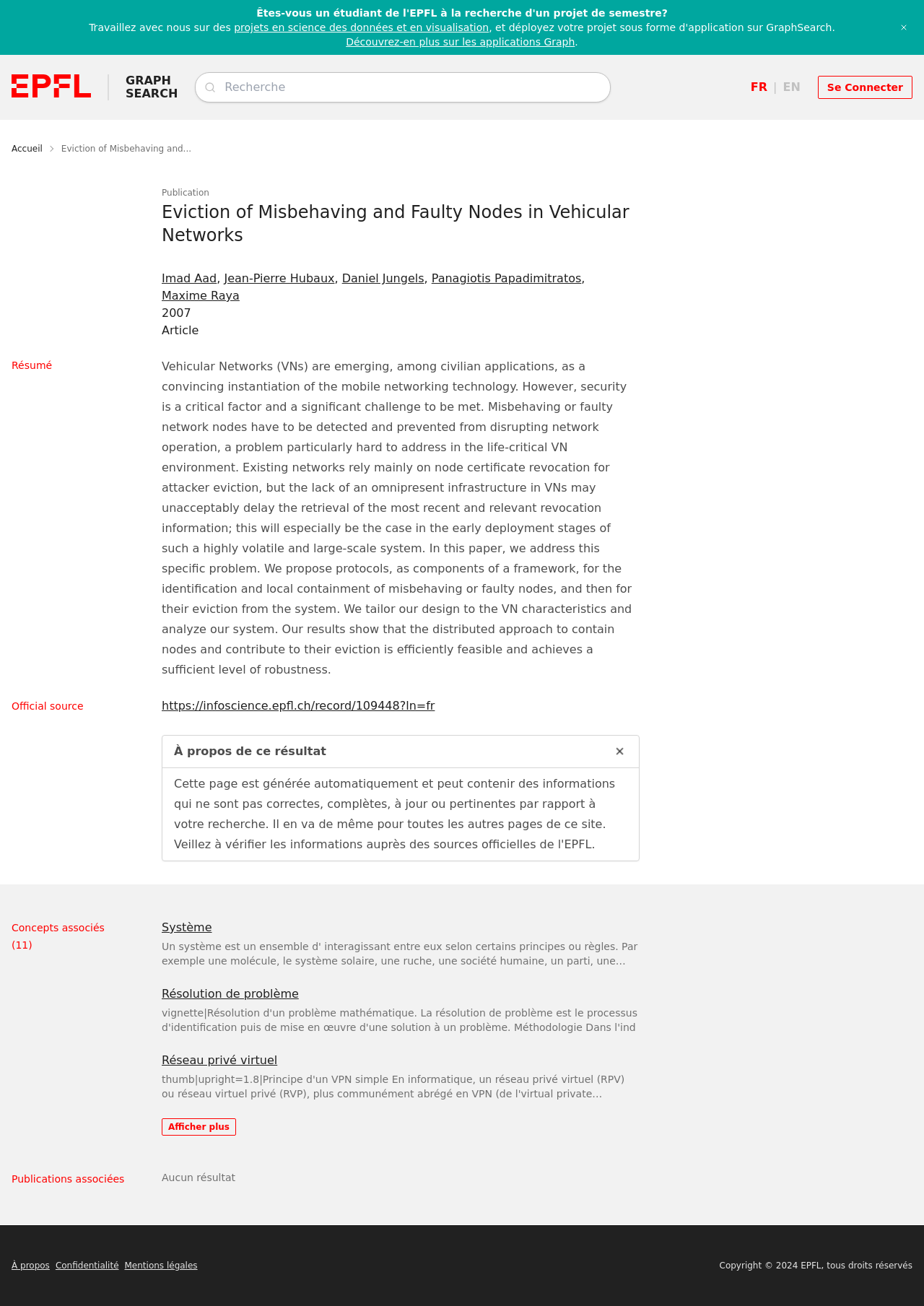Based on the element description: "Réseau privé virtuel", identify the bounding box coordinates for this UI element. The coordinates must be four float numbers between 0 and 1, listed as [left, top, right, bottom].

[0.175, 0.805, 0.3, 0.819]